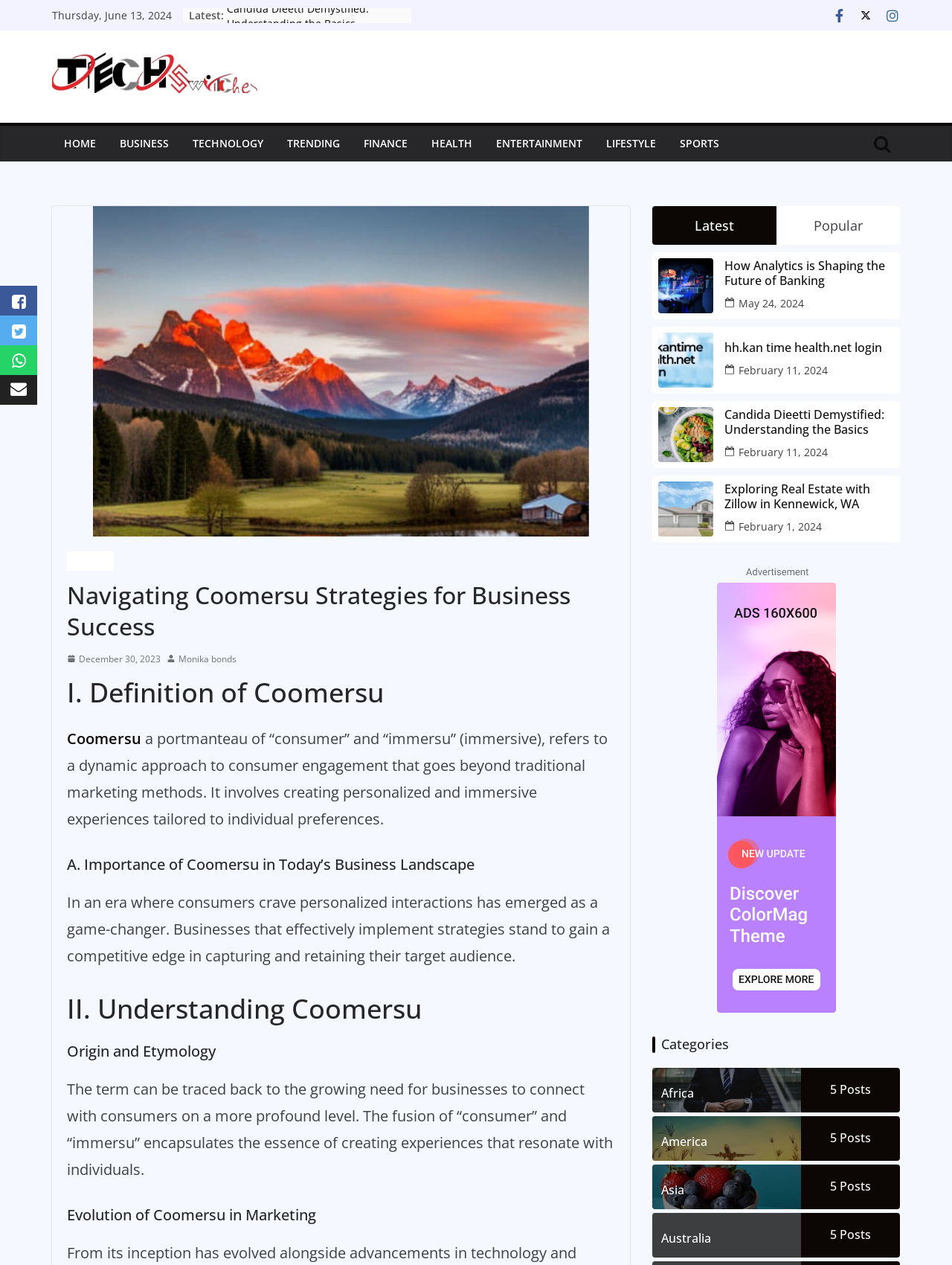Identify the bounding box coordinates of the clickable section necessary to follow the following instruction: "View the 'LIFESTYLE' section". The coordinates should be presented as four float numbers from 0 to 1, i.e., [left, top, right, bottom].

[0.637, 0.105, 0.689, 0.122]